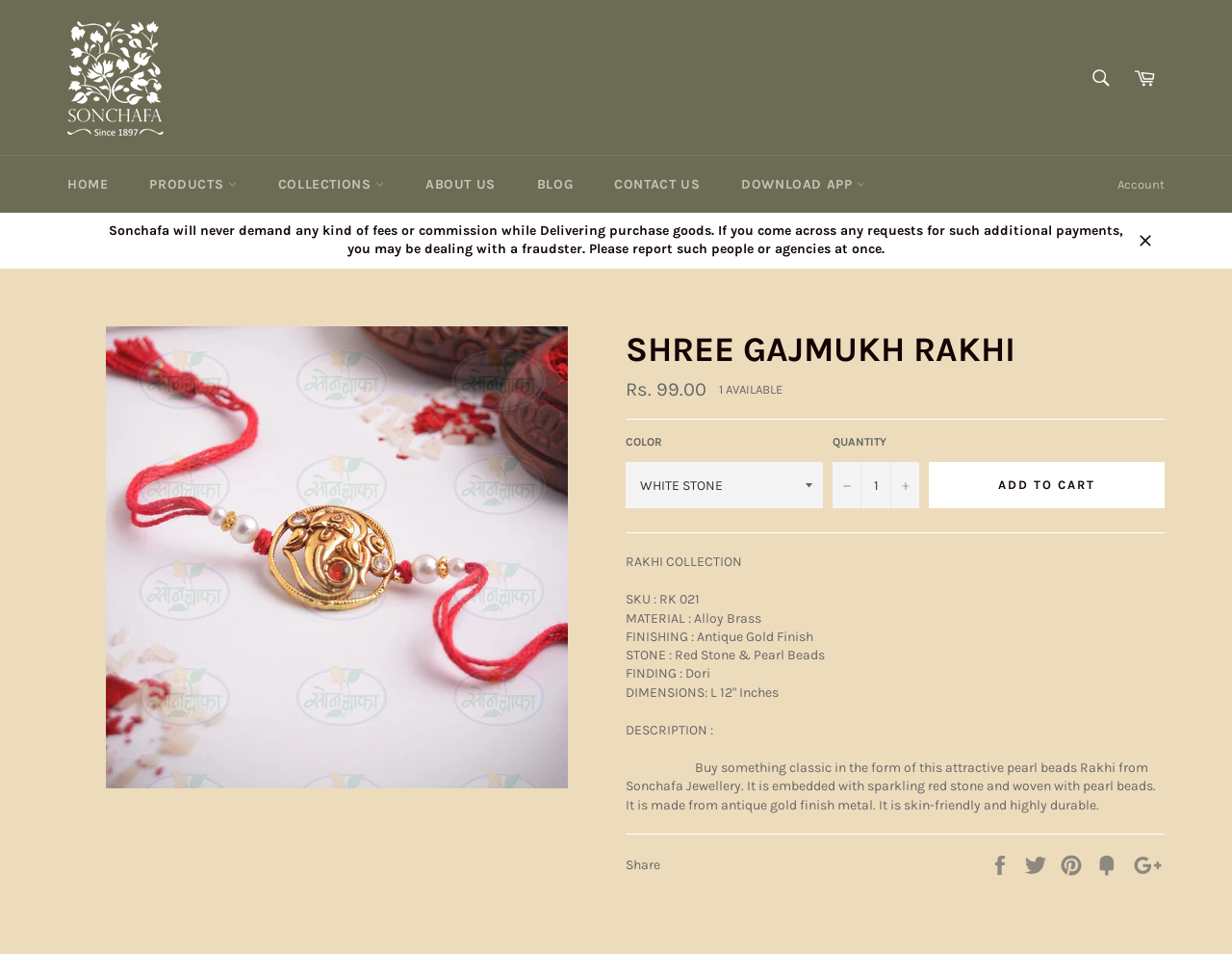Please analyze the image and give a detailed answer to the question:
What is the finish of the rakhi?

I found the finish of the rakhi by looking at the text 'FINISHING : Antique Gold Finish' in the product description section.